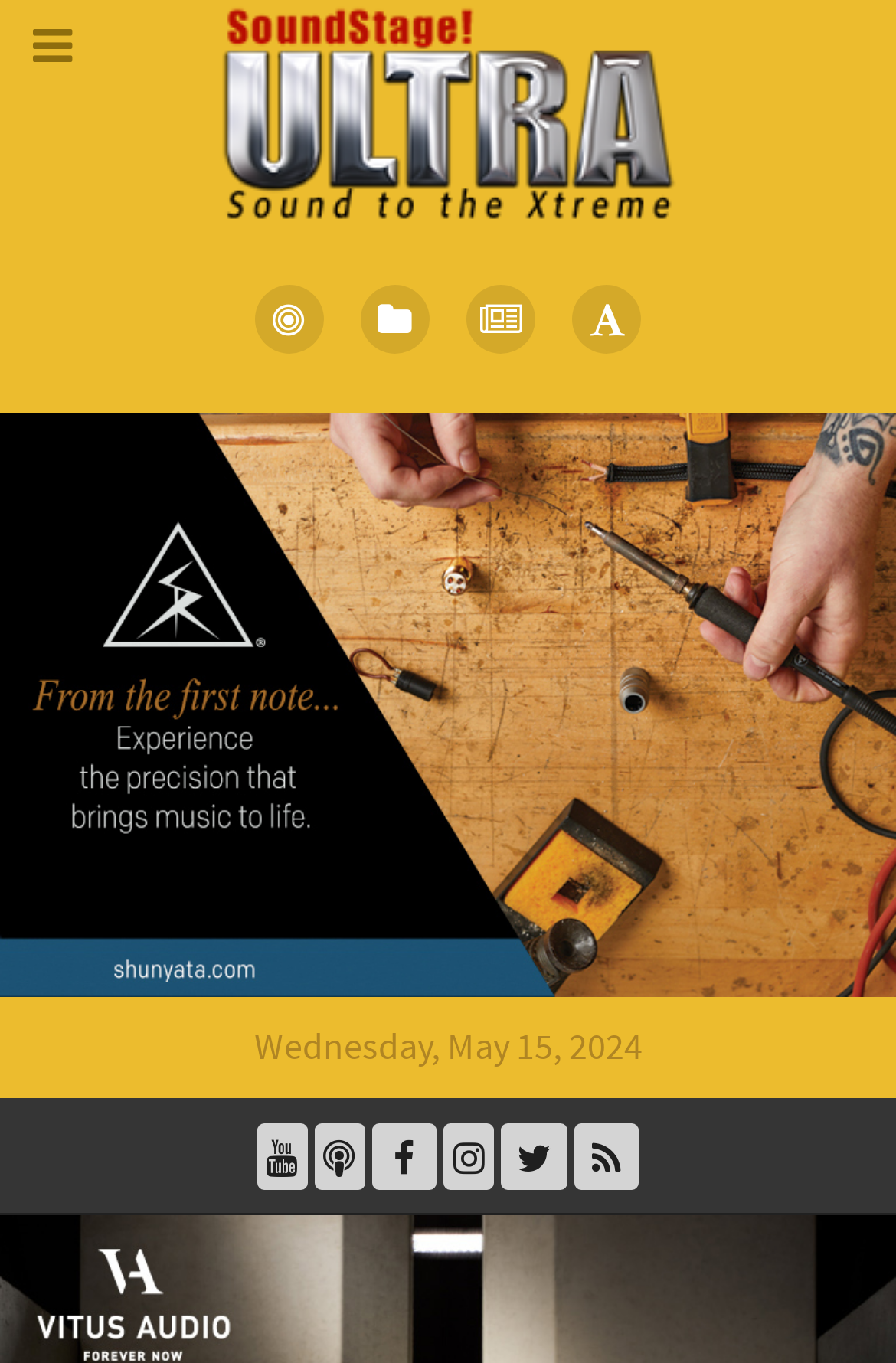Provide the bounding box for the UI element matching this description: "Buying Guides".

[0.381, 0.209, 0.5, 0.26]